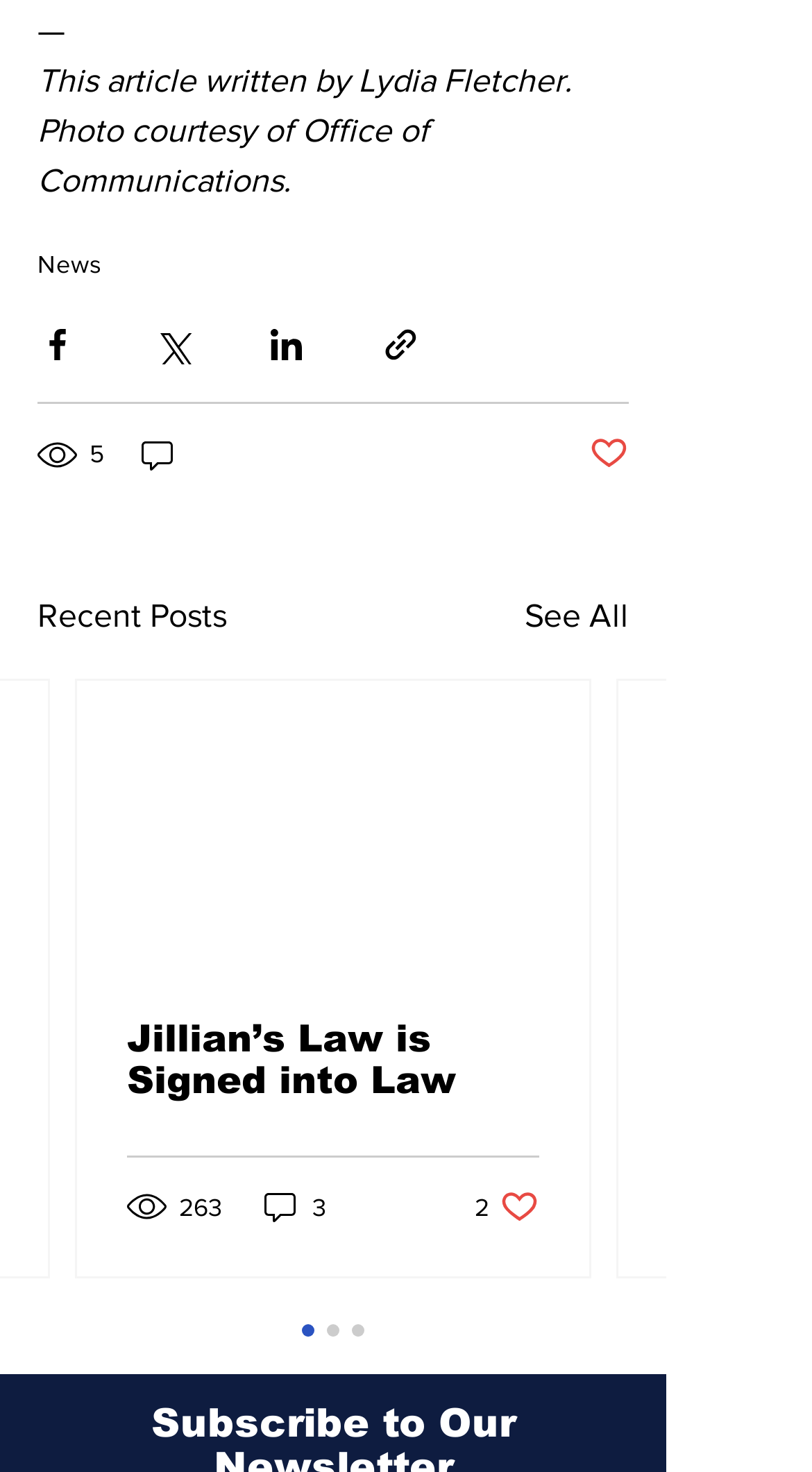Please specify the bounding box coordinates of the region to click in order to perform the following instruction: "Click on the 'News' link".

[0.046, 0.169, 0.126, 0.189]